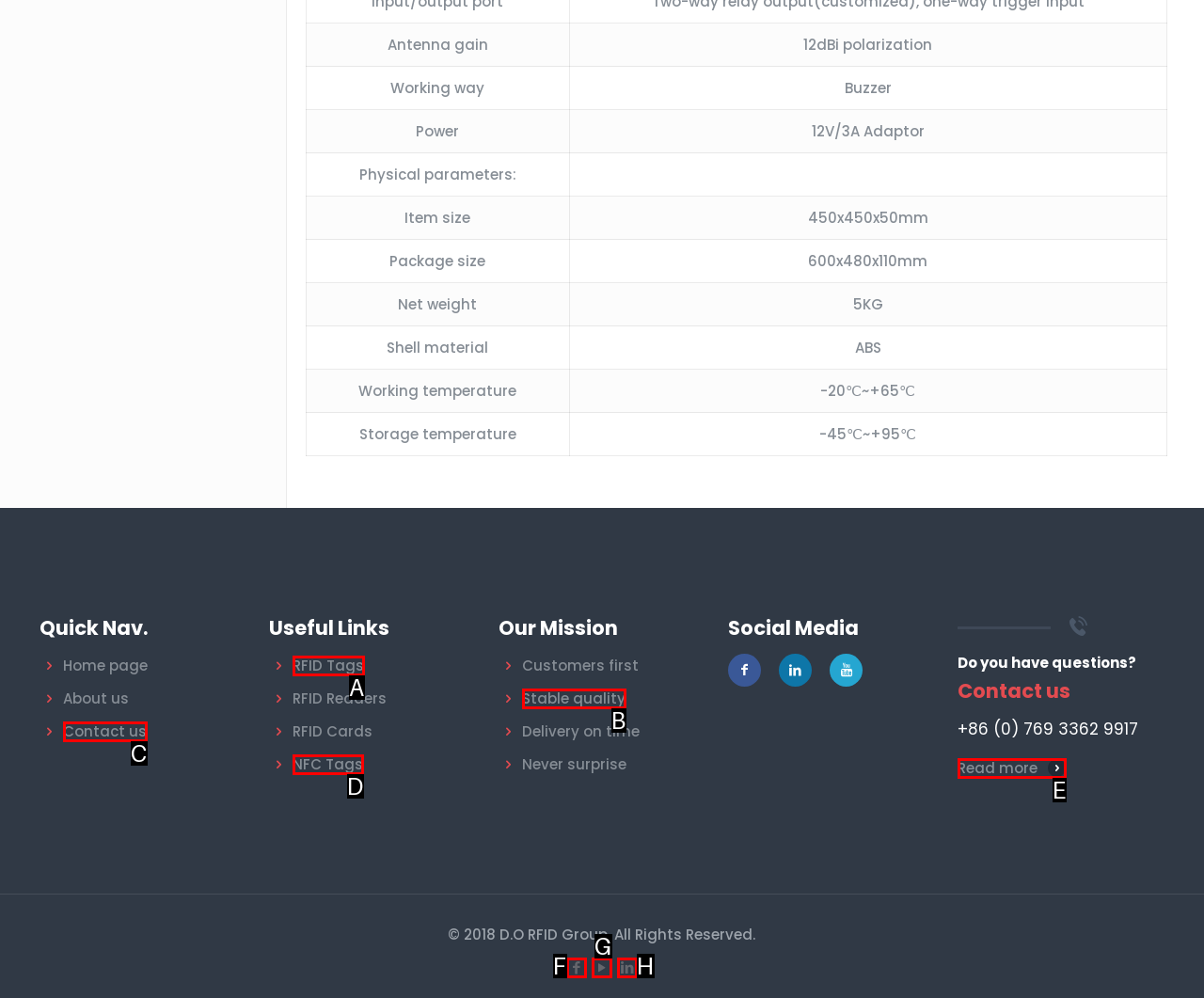Identify which option matches the following description: title="YouTube"
Answer by giving the letter of the correct option directly.

G